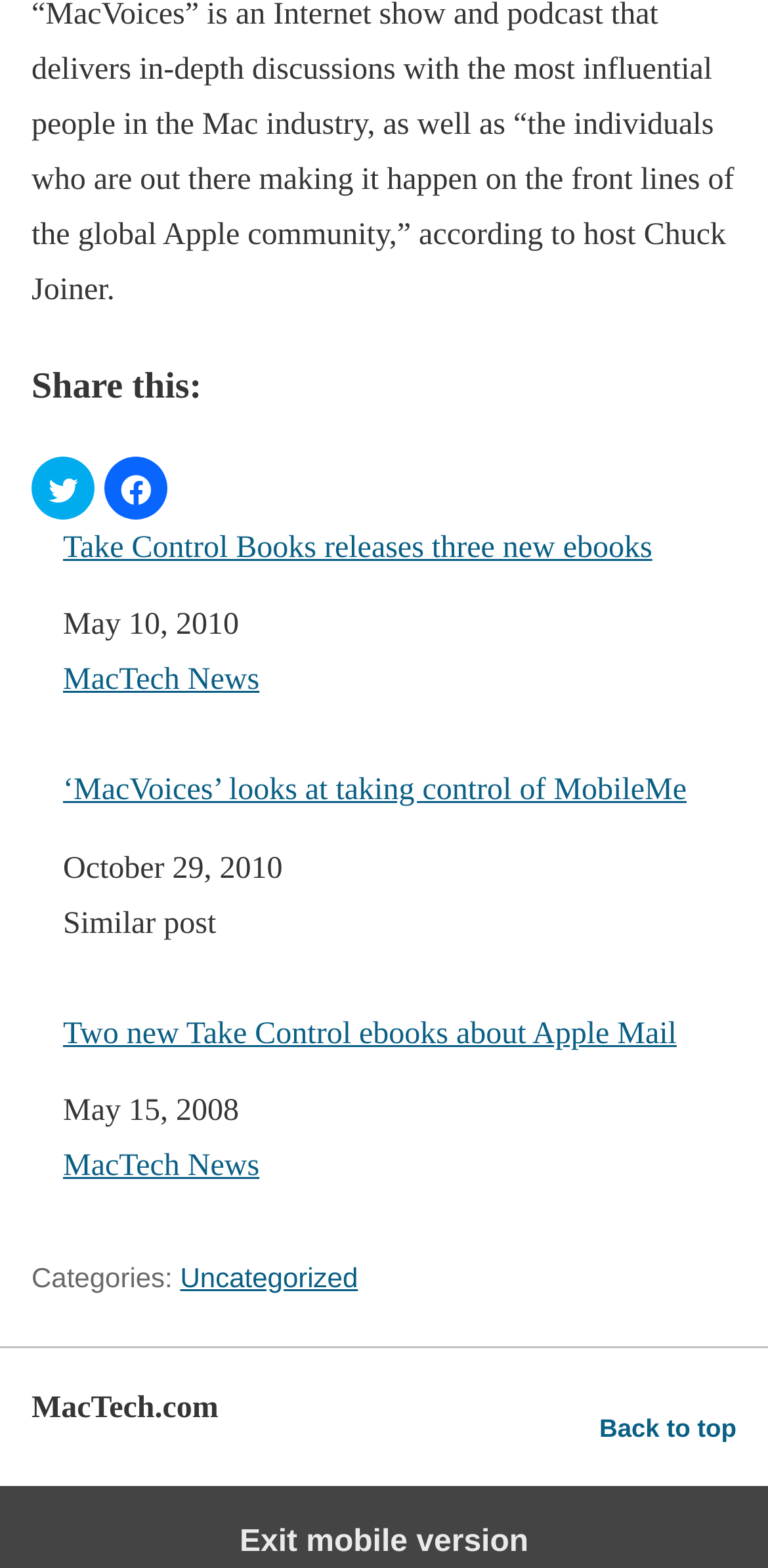Kindly provide the bounding box coordinates of the section you need to click on to fulfill the given instruction: "View category 'Uncategorized'".

[0.235, 0.804, 0.466, 0.824]